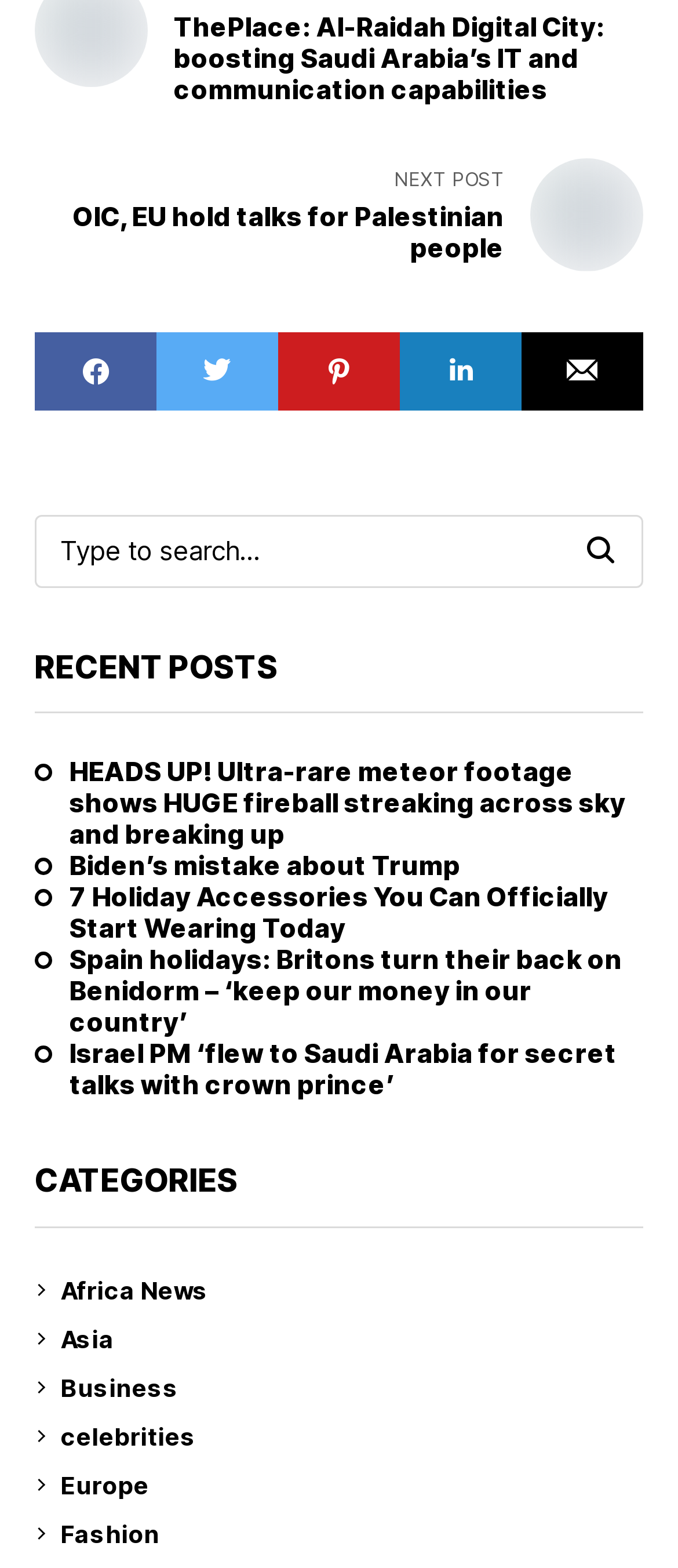Extract the bounding box coordinates for the UI element described by the text: "Africa News". The coordinates should be in the form of [left, top, right, bottom] with values between 0 and 1.

[0.09, 0.811, 0.949, 0.834]